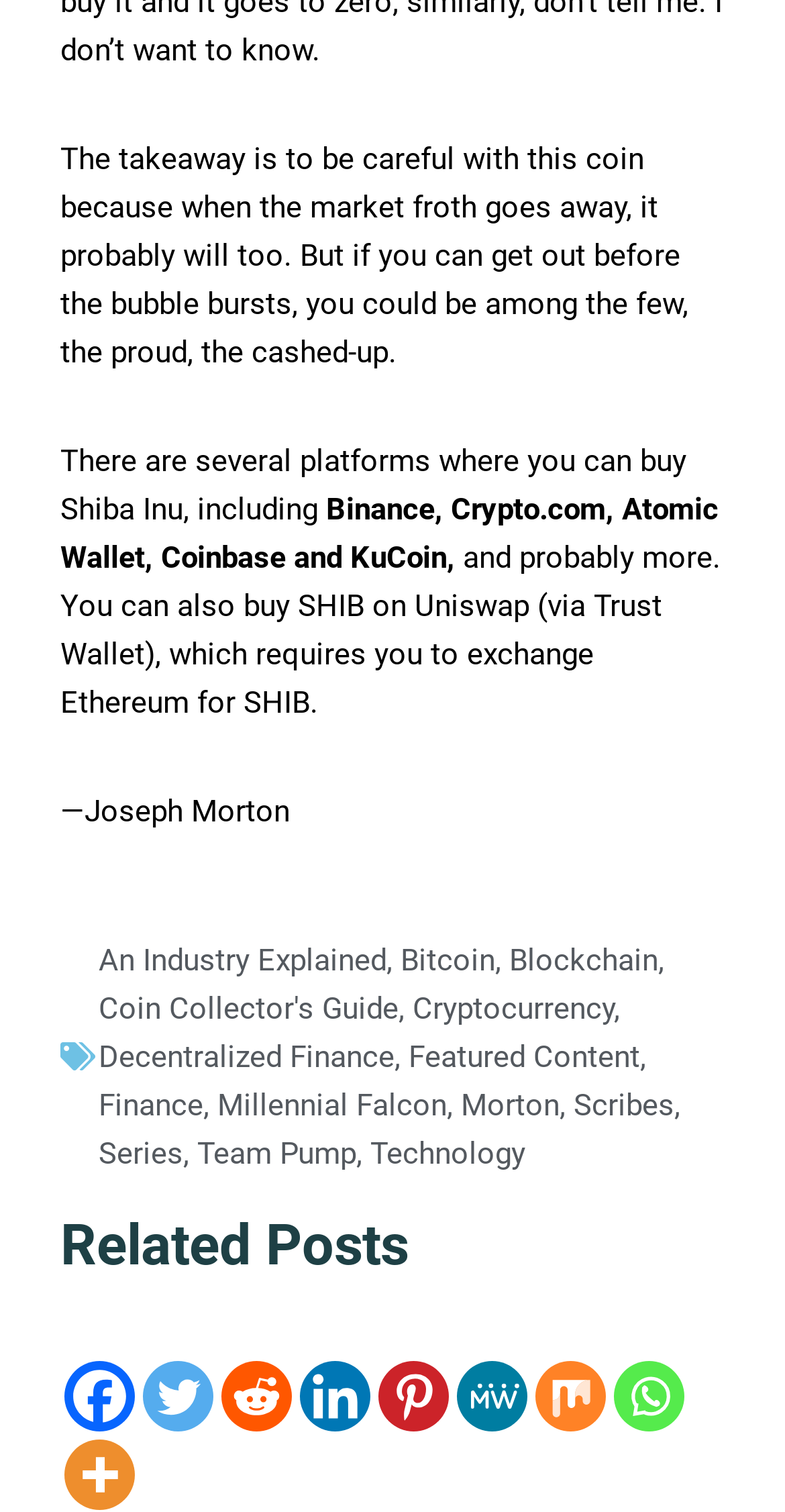What type of content is related to the article?
Utilize the image to construct a detailed and well-explained answer.

The related posts section at the bottom of the page suggests that the article is related to topics such as Finance, Blockchain, Cryptocurrency, and Decentralized Finance, among others.